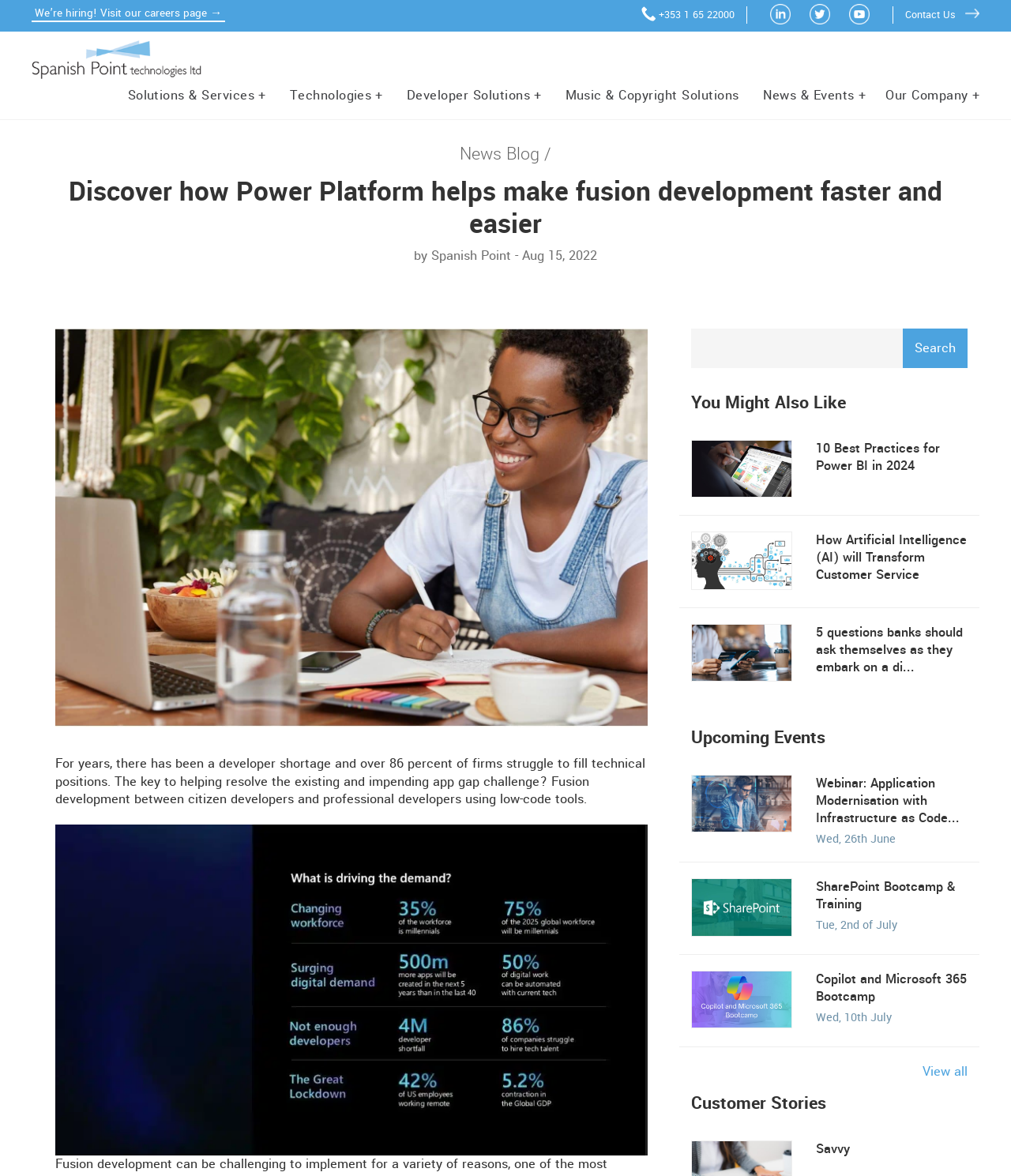Illustrate the webpage thoroughly, mentioning all important details.

This webpage is about Spanish Point Technologies Ltd, a company that provides solutions and services for developer shortages and app gap challenges. At the top of the page, there are several links to the company's social media profiles, including LinkedIn, Twitter, and YouTube, accompanied by their respective icons. Next to these links, there is a "Contact Us" link and a phone number. 

Below these links, there is a navigation menu with options such as "Solutions & Services", "Developer Solutions+", "Music & Copyright Solutions", "News & Events+", and "Our Company+". 

The main content of the page is divided into several sections. The first section has a heading "News Blog /" and features a blog post titled "Discover how Power Platform helps make fusion development faster and easier". This post has a brief summary, which explains that fusion development between citizen developers and professional developers using low-code tools can help resolve the existing and impending app gap challenge. 

Below the blog post, there is an image and a figure. On the right side of the page, there is a search bar with a "Search" button. 

The next section is titled "You Might Also Like" and features three links to other blog posts, including "10 Best Practices for Power BI in 2024", "How Artificial Intelligence (AI) will Transform Customer Service", and "5 questions banks should ask themselves as they embark on a digital transformation journey". 

Below this section, there is an "Upcoming Events" section, which lists three upcoming webinars and training events, including "Webinar: Application Modernisation with Infrastructure as Code", "SharePoint Bootcamp & Training", and "Copilot and Microsoft 365 Bootcamp". Each event has a date listed below its title. 

Finally, there is a "Customer Stories" section with a link to a customer story about Savvy, and a "View all" link at the bottom of the page.